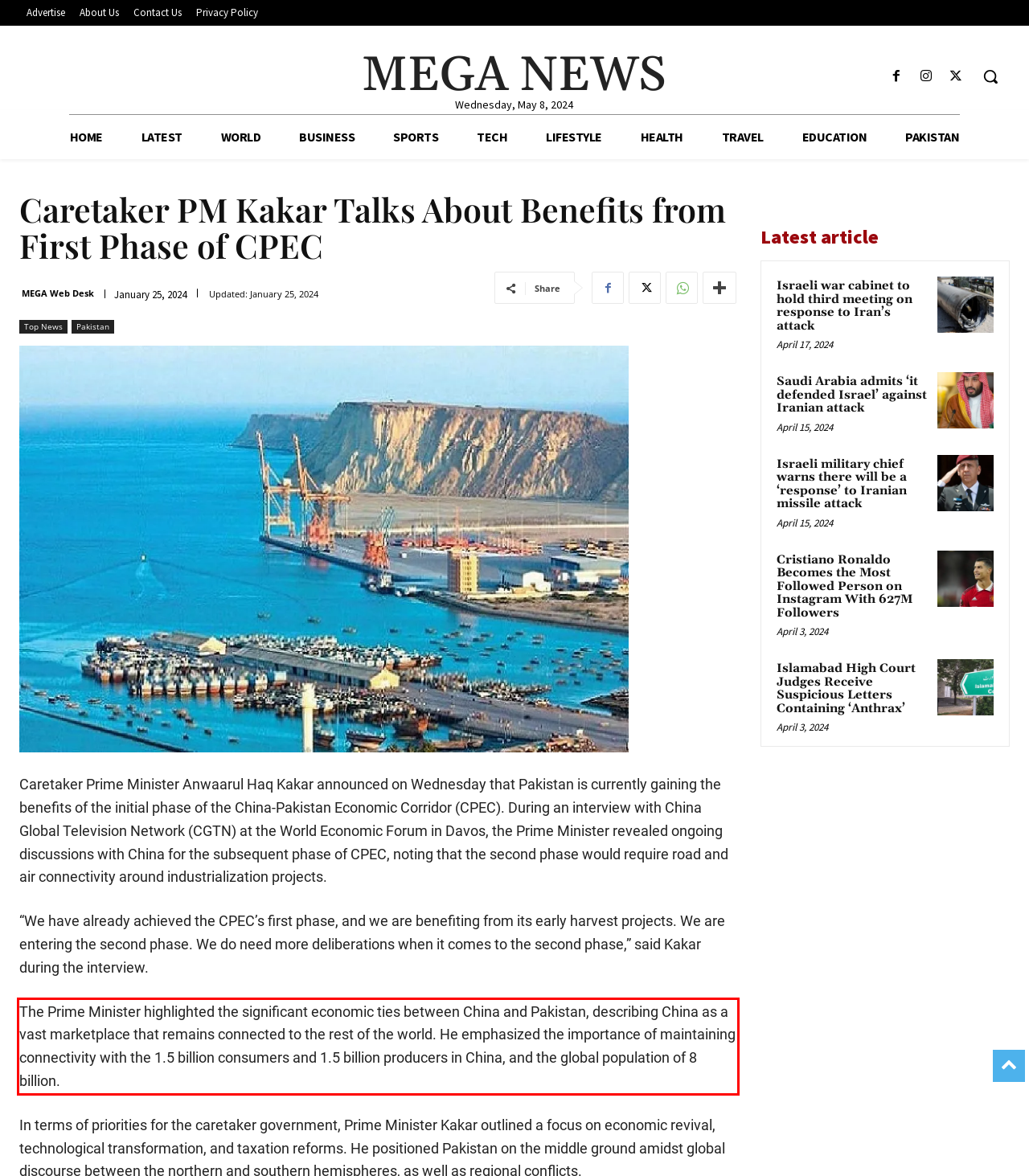The screenshot provided shows a webpage with a red bounding box. Apply OCR to the text within this red bounding box and provide the extracted content.

The Prime Minister highlighted the significant economic ties between China and Pakistan, describing China as a vast marketplace that remains connected to the rest of the world. He emphasized the importance of maintaining connectivity with the 1.5 billion consumers and 1.5 billion producers in China, and the global population of 8 billion.